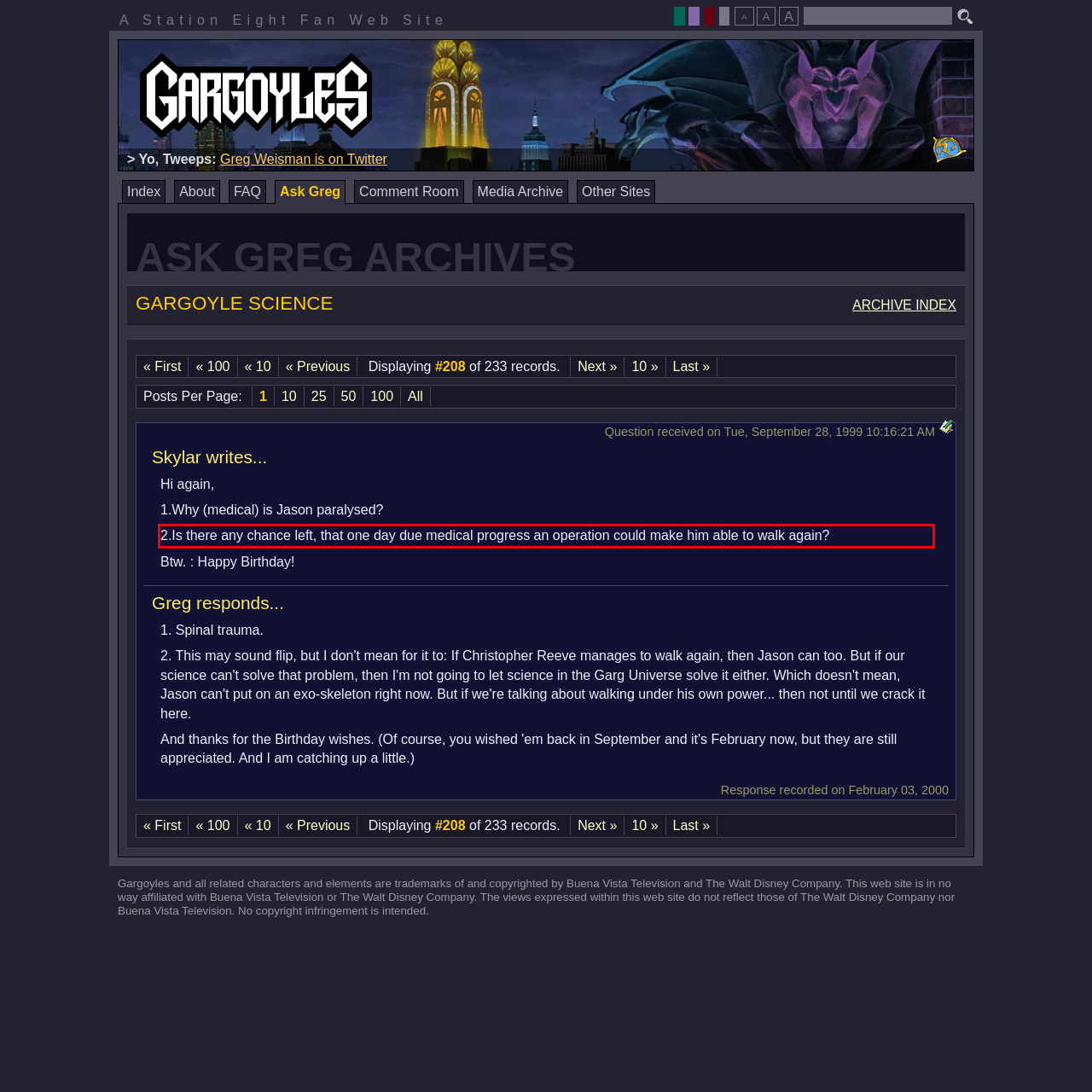Please analyze the provided webpage screenshot and perform OCR to extract the text content from the red rectangle bounding box.

2.Is there any chance left, that one day due medical progress an operation could make him able to walk again?